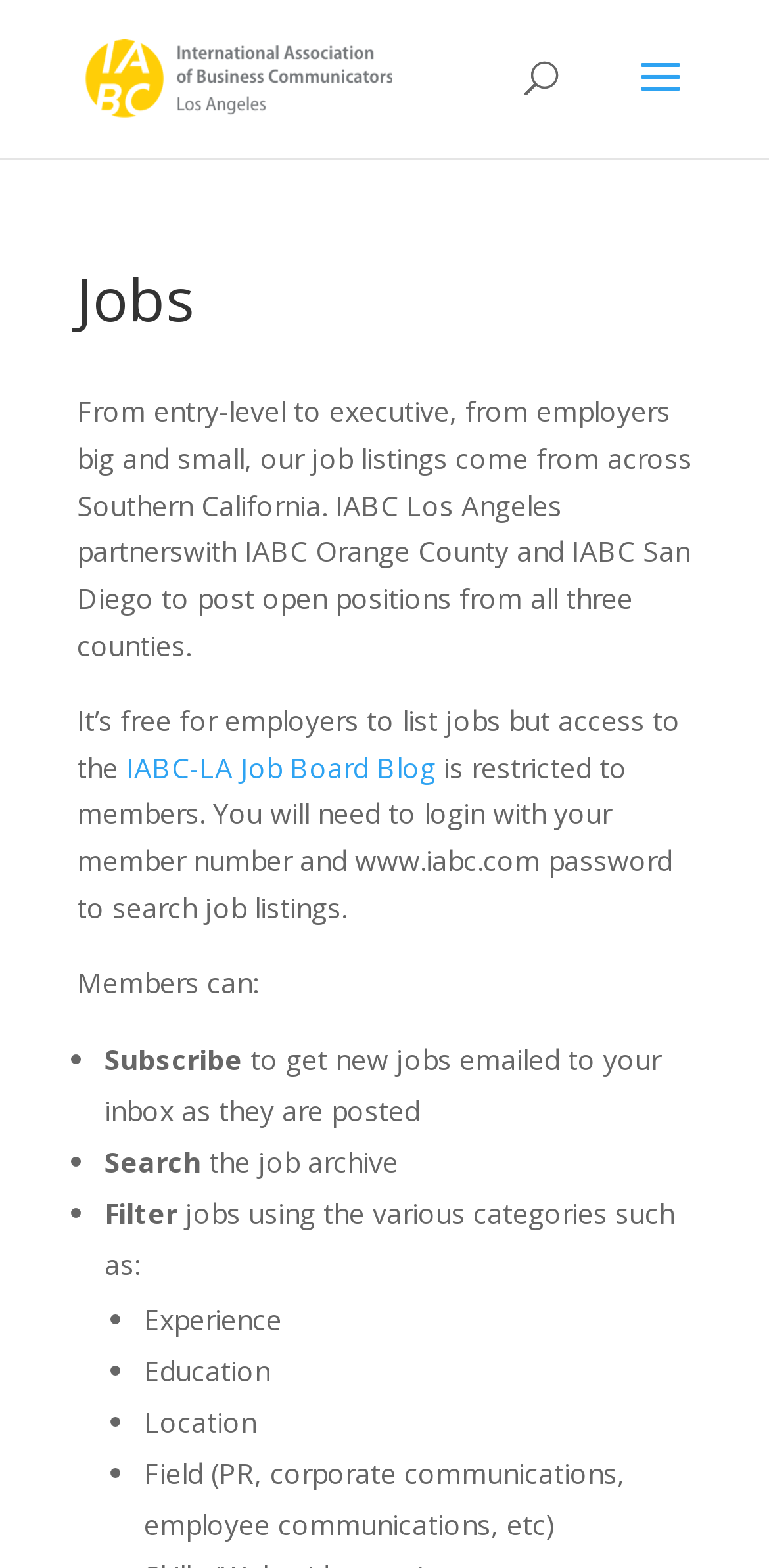Please find the bounding box coordinates in the format (top-left x, top-left y, bottom-right x, bottom-right y) for the given element description. Ensure the coordinates are floating point numbers between 0 and 1. Description: alt="IABC Los Angeles"

[0.11, 0.036, 0.51, 0.06]